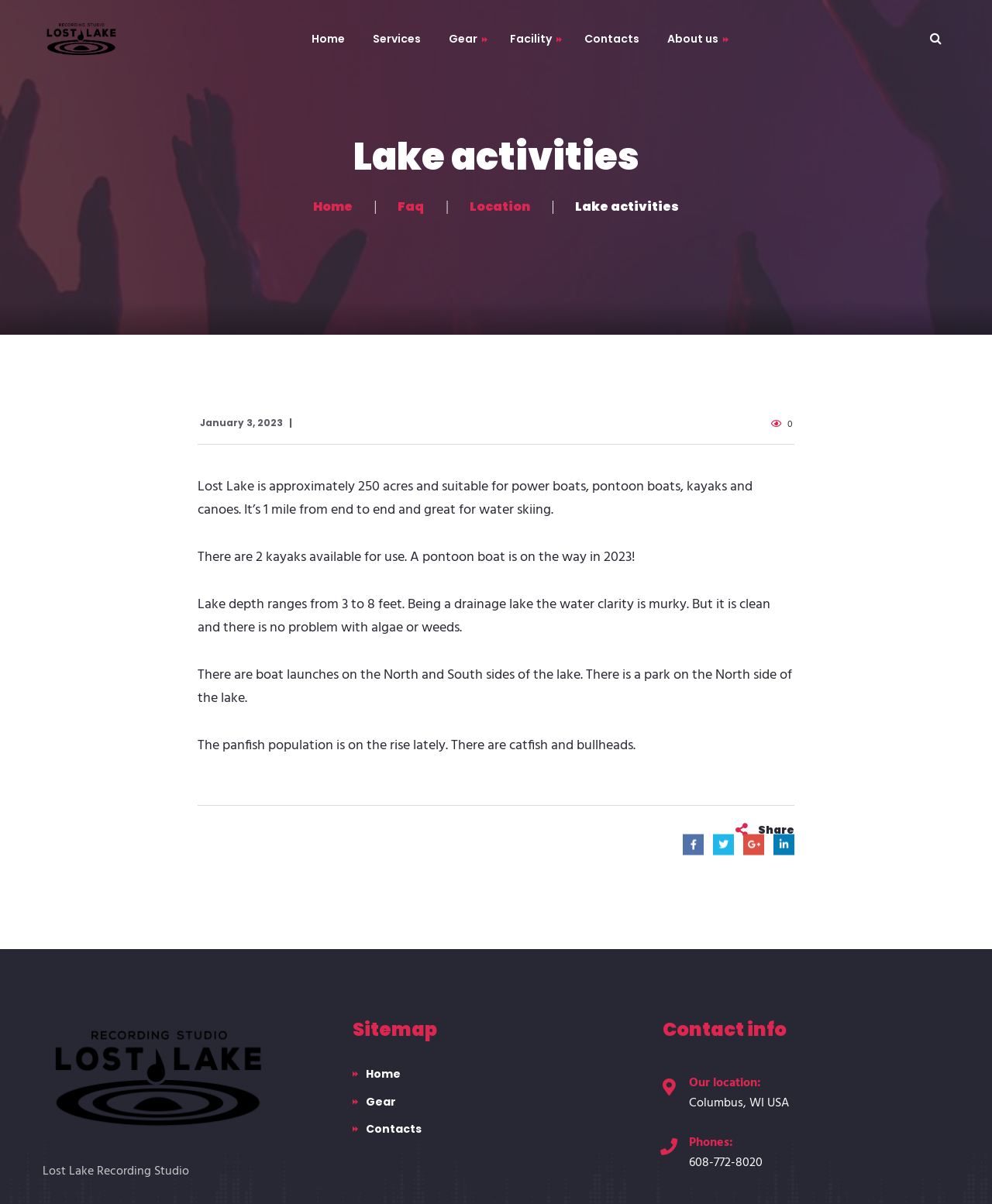Identify the bounding box coordinates for the element you need to click to achieve the following task: "Go to Home page". The coordinates must be four float values ranging from 0 to 1, formatted as [left, top, right, bottom].

[0.3, 0.026, 0.361, 0.039]